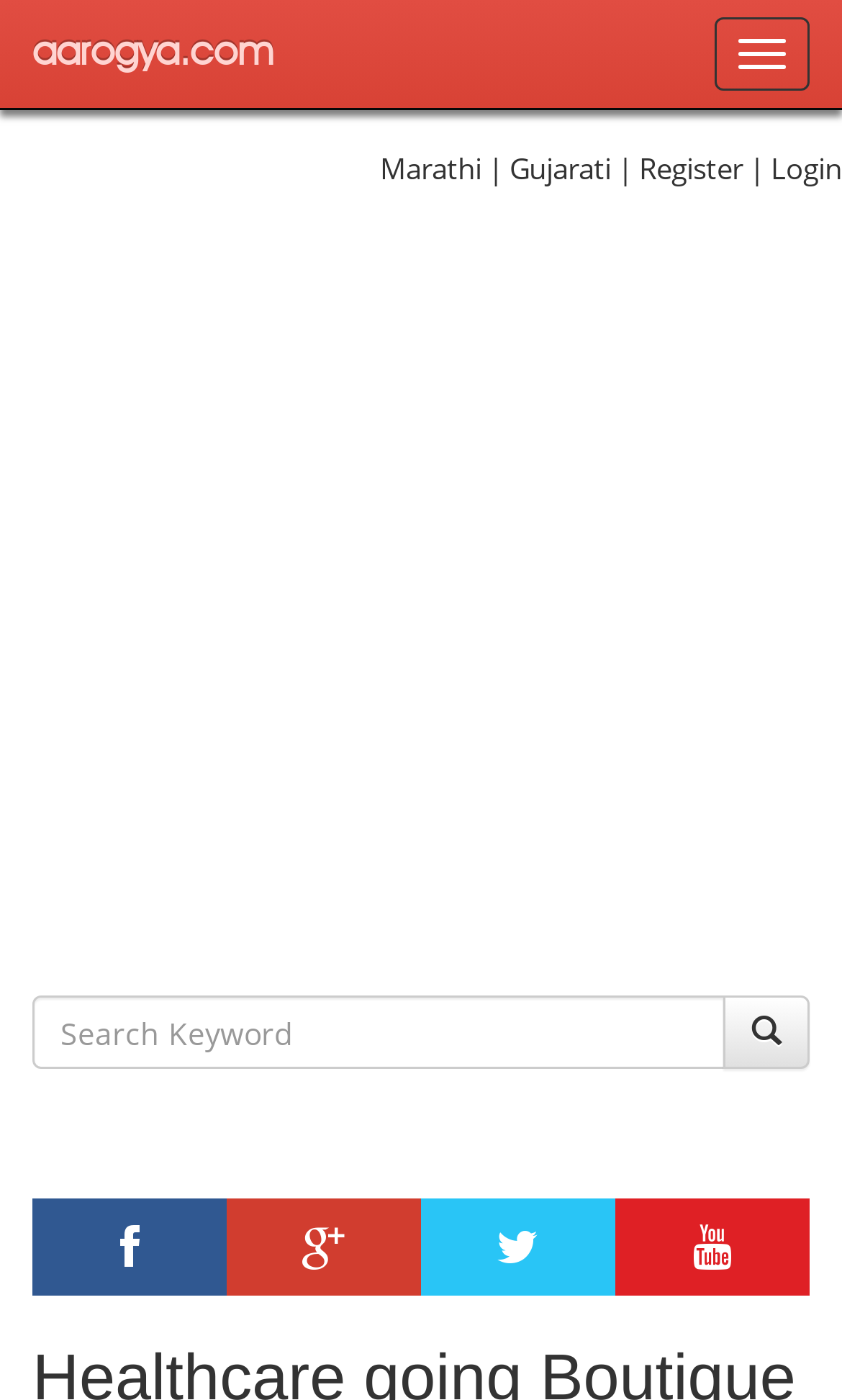Refer to the screenshot and give an in-depth answer to this question: What is the language of the link on the top right?

I looked at the top right section of the webpage and found a link with the text 'Marathi', which suggests that it is a language option.